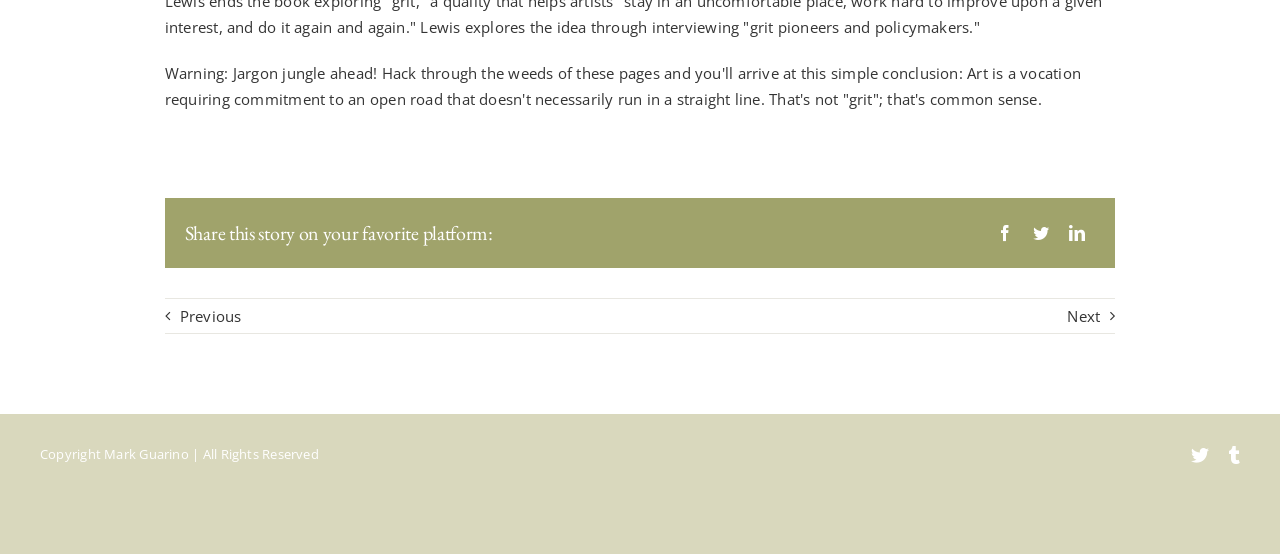What is the author's name?
Provide a well-explained and detailed answer to the question.

The author's name can be found at the bottom of the webpage, in the copyright section, which states 'Copyright Mark Guarino | All Rights Reserved'.